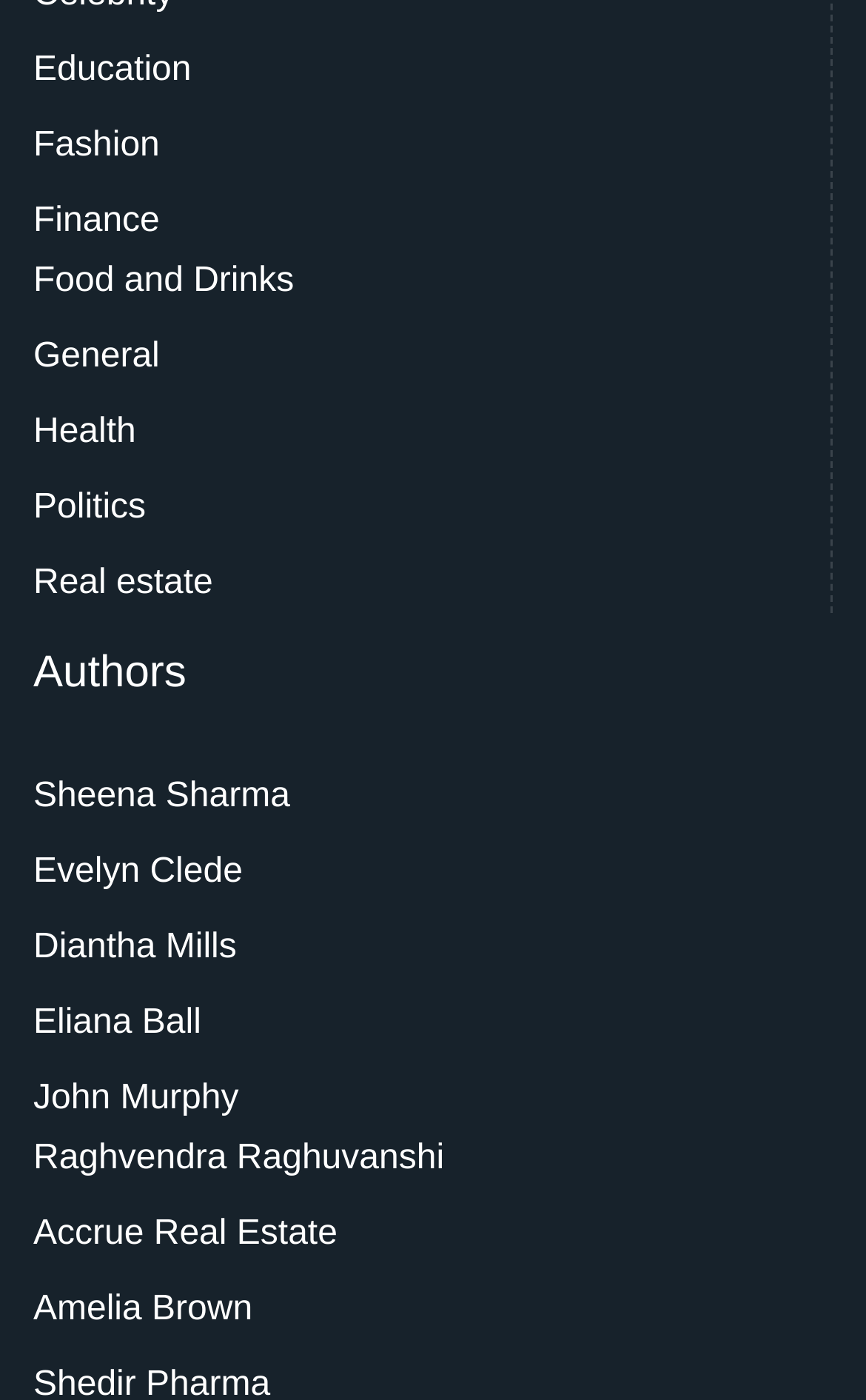Determine the bounding box coordinates of the target area to click to execute the following instruction: "Learn about Eliana Ball."

[0.038, 0.709, 0.232, 0.752]